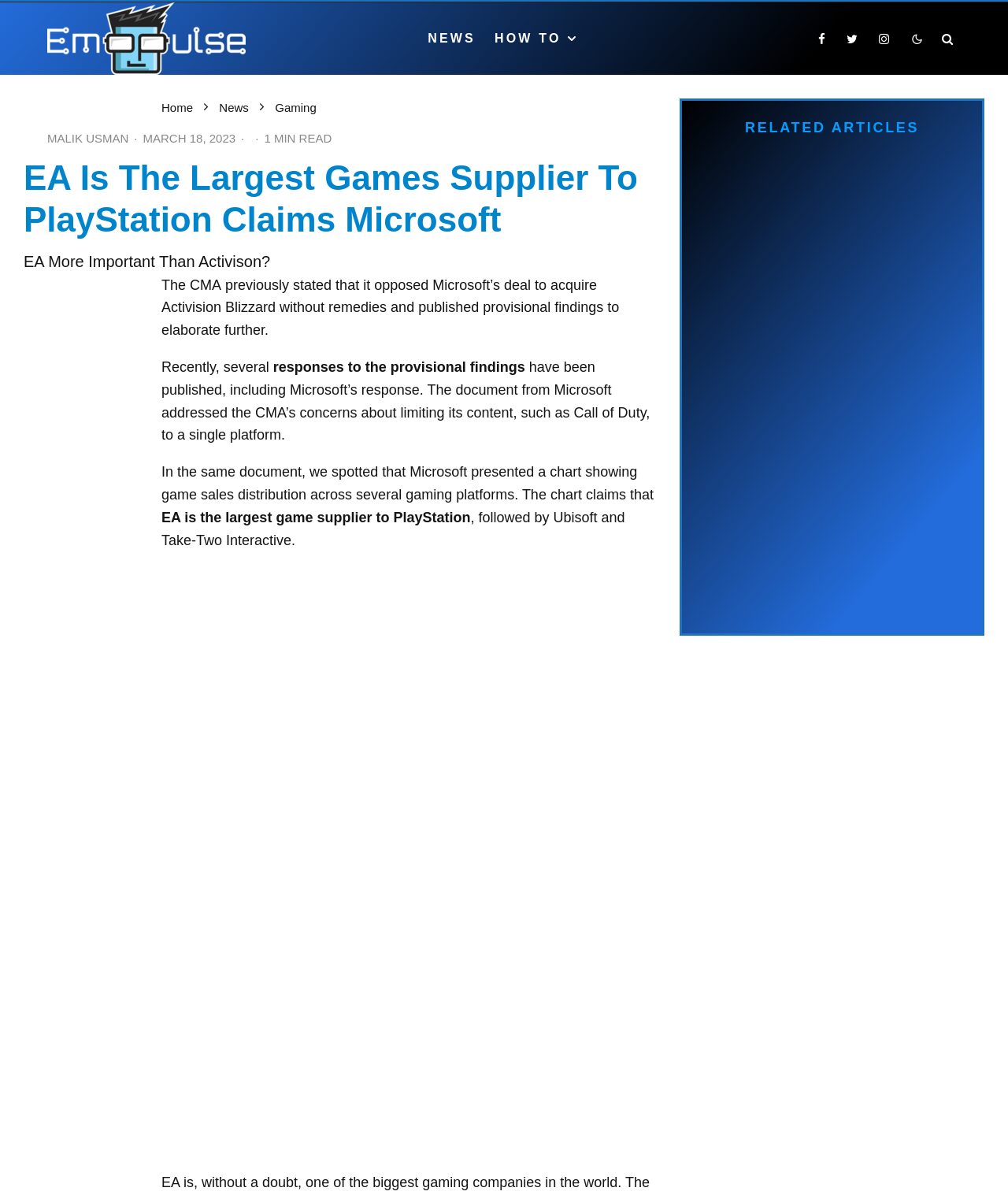Please determine the bounding box coordinates for the UI element described here. Use the format (top-left x, top-left y, bottom-right x, bottom-right y) with values bounded between 0 and 1: RMAP

None